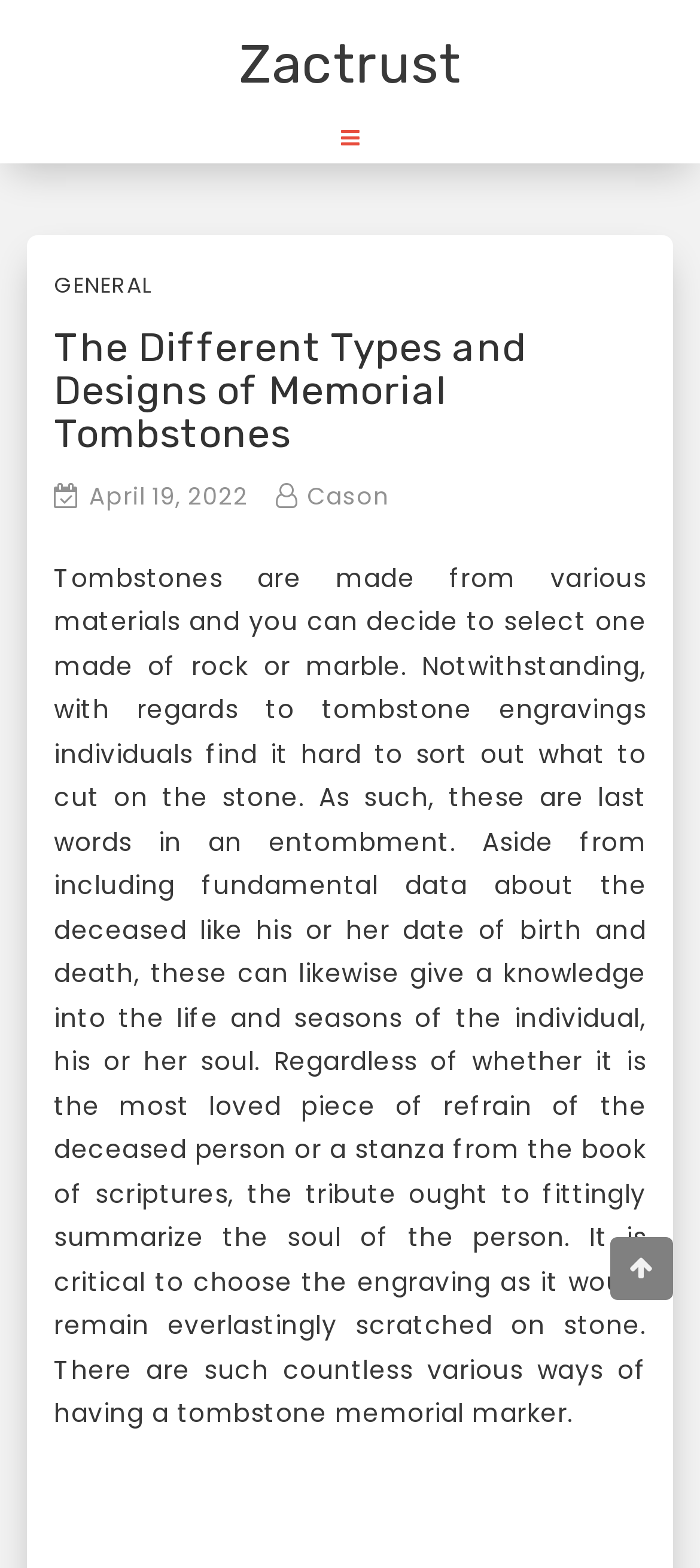What is the importance of choosing the engraving?
Look at the webpage screenshot and answer the question with a detailed explanation.

The text emphasizes that it is critical to choose the engraving as it would remain everlastingly scratched on stone, implying that the choice of engraving is permanent and long-lasting.